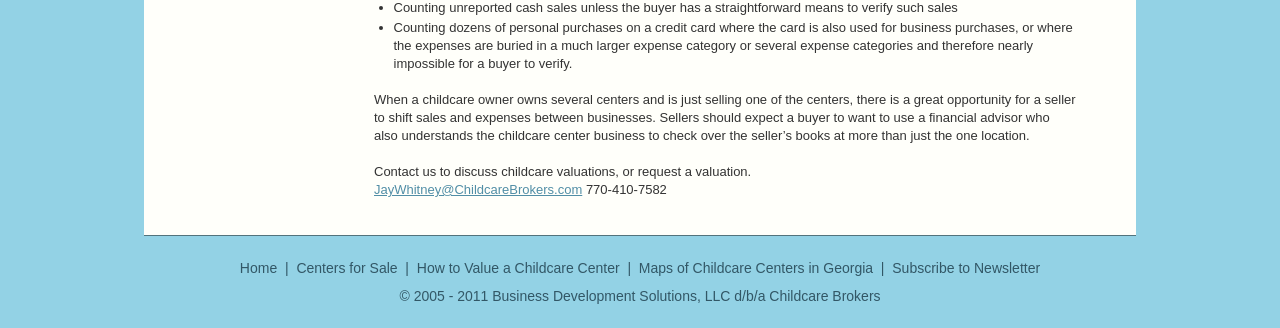Please provide a detailed answer to the question below based on the screenshot: 
What is the relationship between Business Development Solutions, LLC and Childcare Brokers?

The webpage indicates that Business Development Solutions, LLC is doing business as Childcare Brokers, as stated in the copyright information at the bottom of the page.